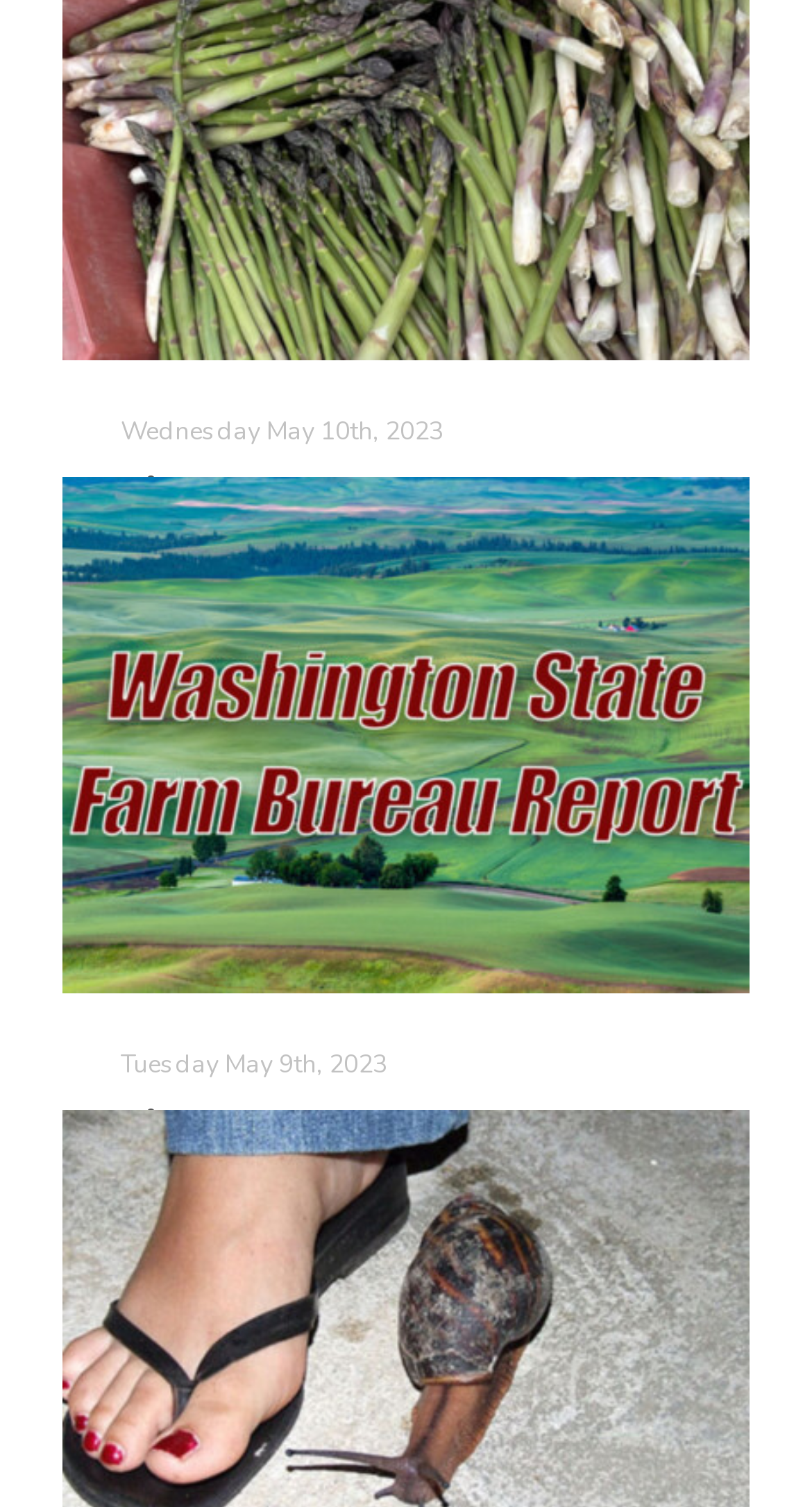Please identify the bounding box coordinates of the element's region that I should click in order to complete the following instruction: "View Land & Livestock Report". The bounding box coordinates consist of four float numbers between 0 and 1, i.e., [left, top, right, bottom].

[0.195, 0.236, 0.844, 0.261]